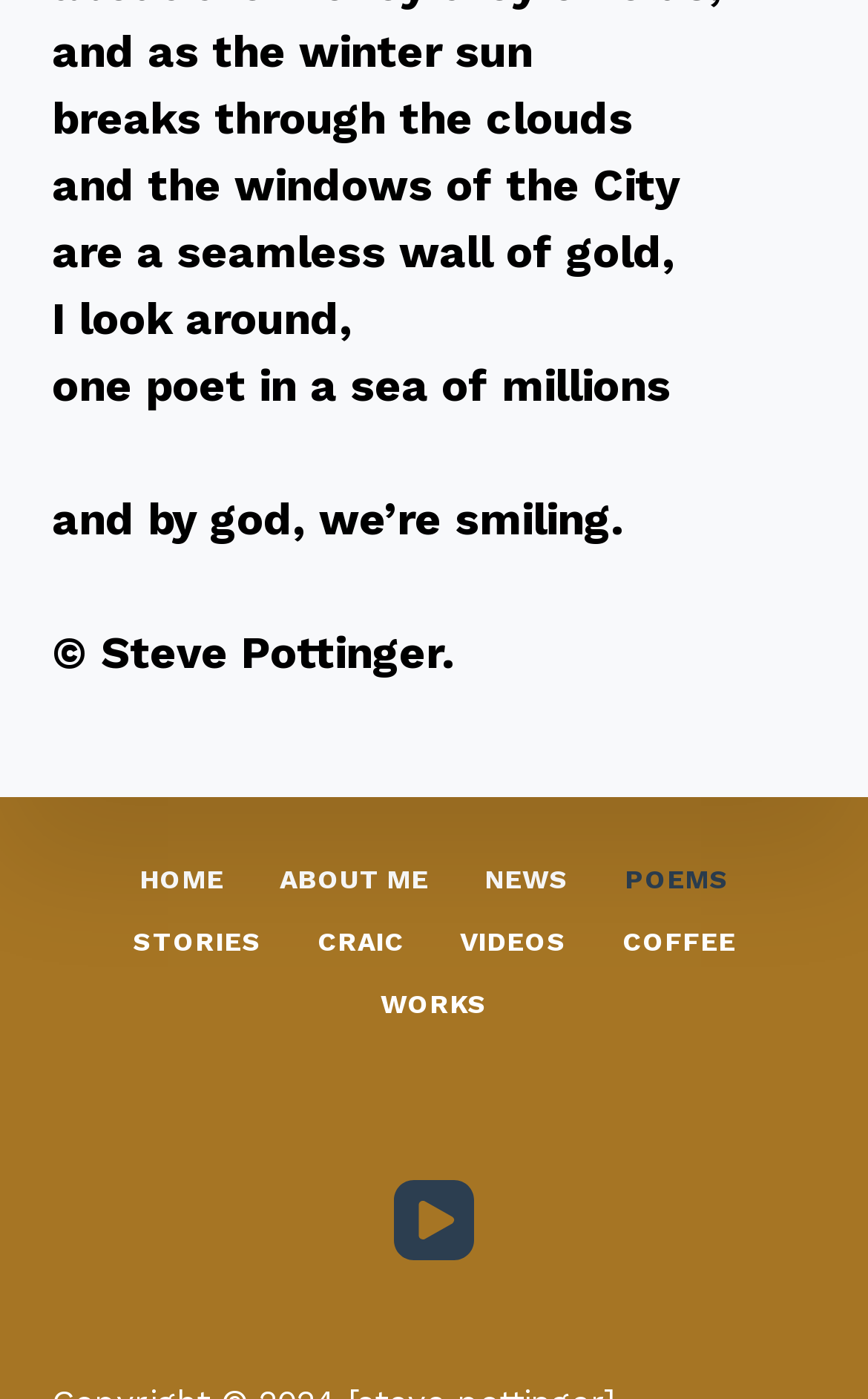How many menu items are in the footer menu?
Answer with a single word or short phrase according to what you see in the image.

9